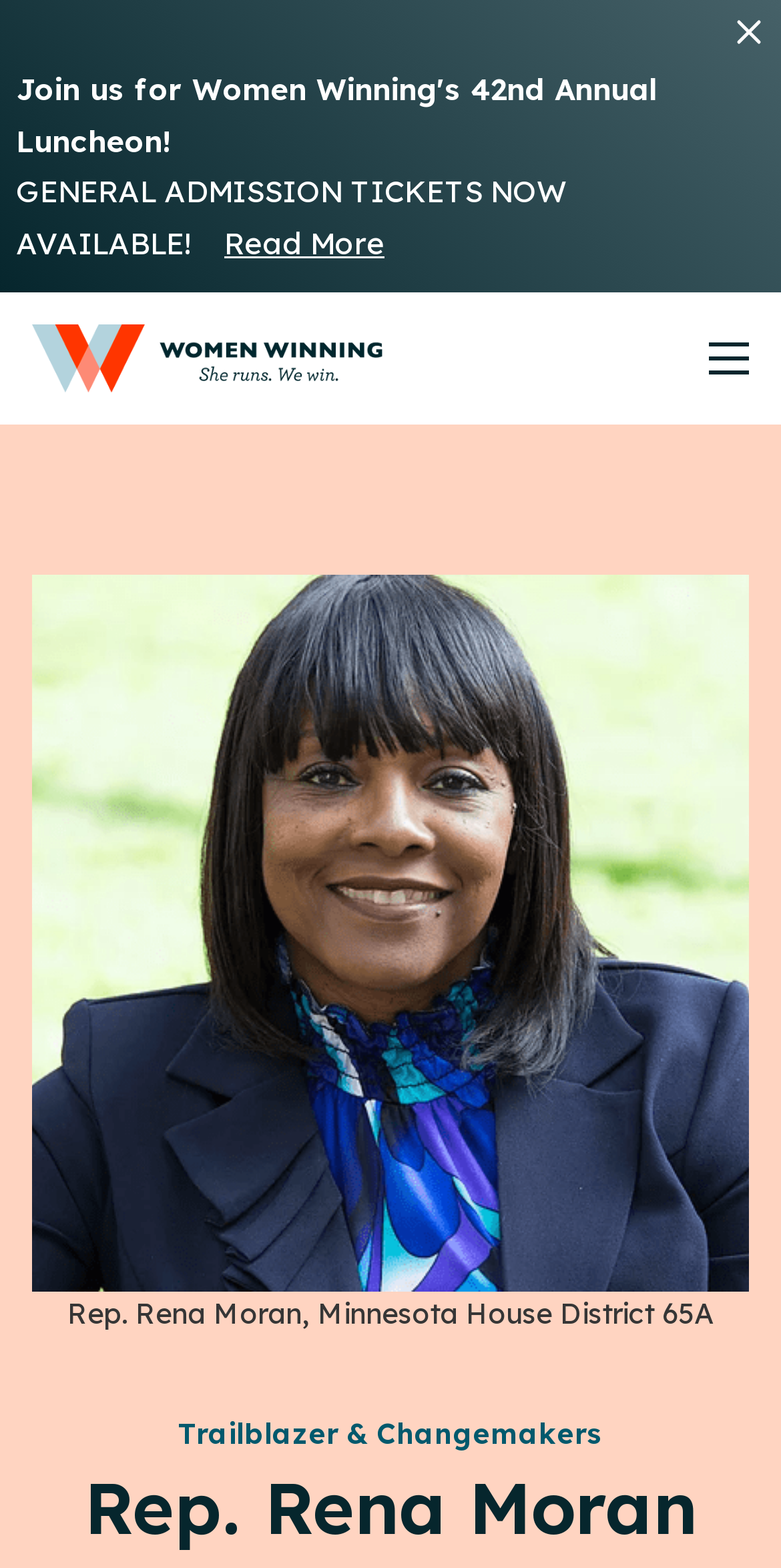Locate the bounding box coordinates of the UI element described by: "Read More". Provide the coordinates as four float numbers between 0 and 1, formatted as [left, top, right, bottom].

[0.287, 0.142, 0.492, 0.167]